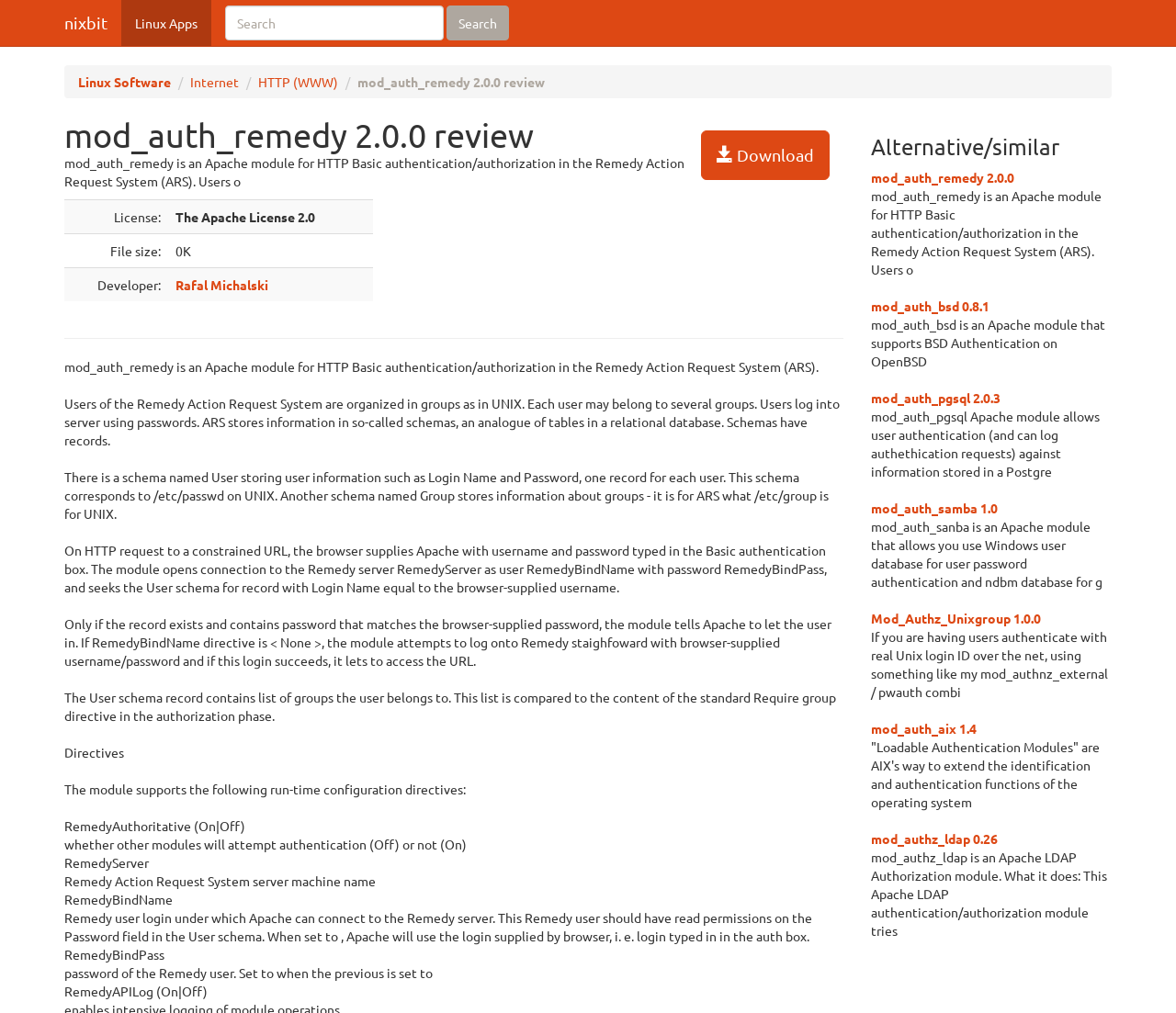Based on the element description: "Business", identify the UI element and provide its bounding box coordinates. Use four float numbers between 0 and 1, [left, top, right, bottom].

None